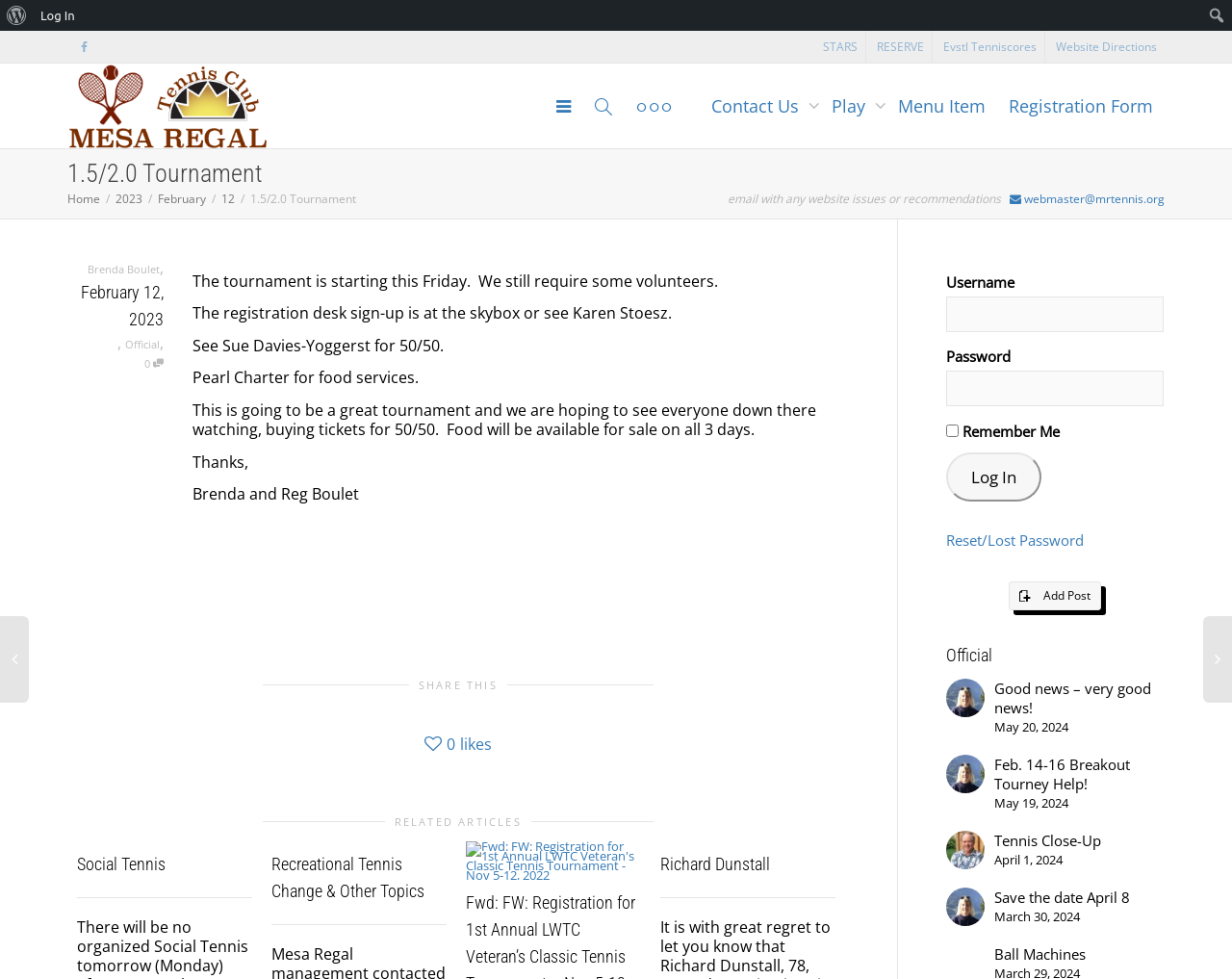What is the name of the tennis tournament?
Look at the image and respond with a one-word or short-phrase answer.

1.5/2.0 Tournament